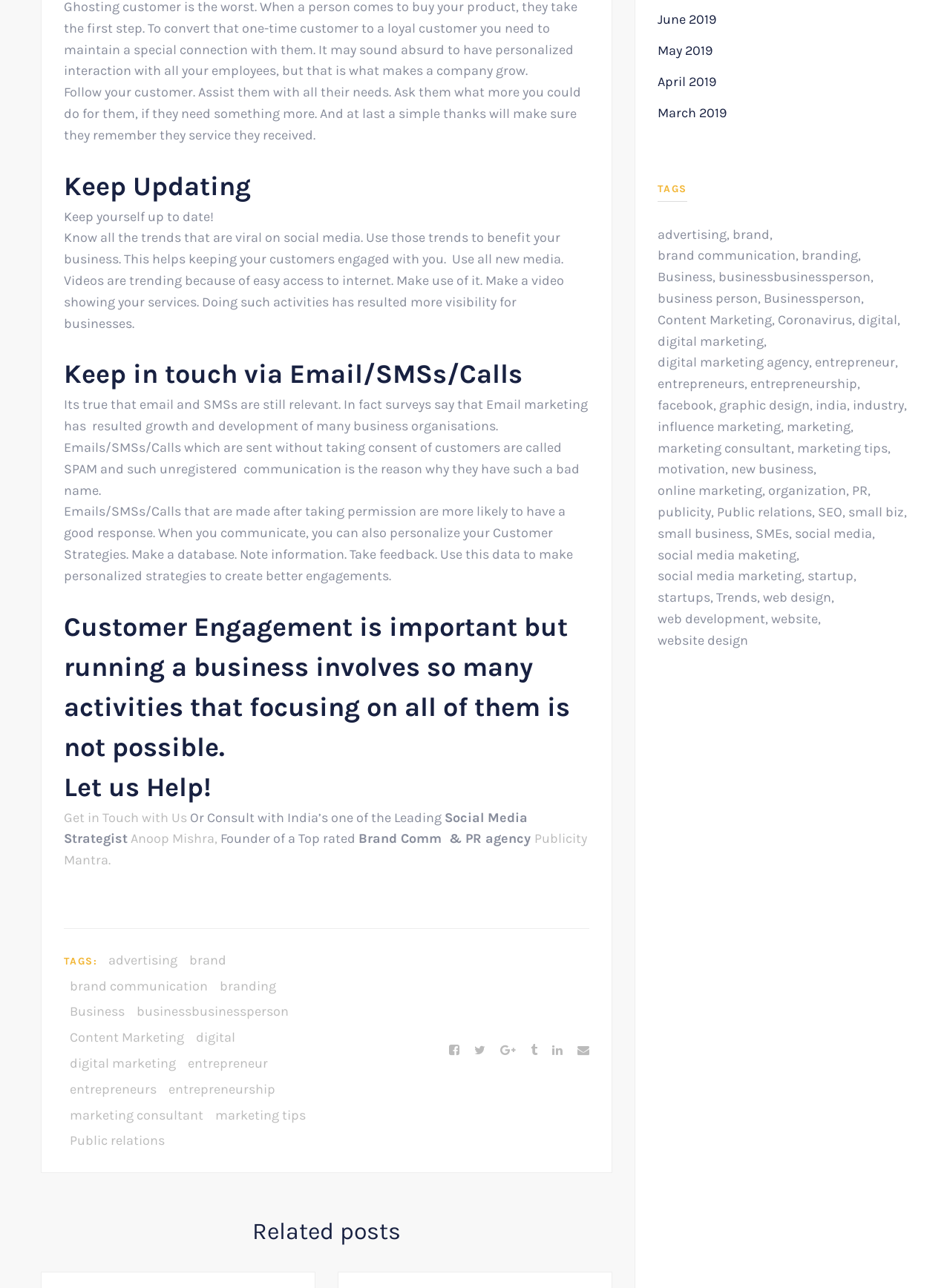What is the benefit of personalized customer strategies?
Provide a comprehensive and detailed answer to the question.

As mentioned in the StaticText element with the text 'When you communicate, you can also personalize your Customer Strategies. Make a database. Note information. Take feedback. Use this data to make personalized strategies to create better engagements.', personalized customer strategies lead to better engagements with customers.